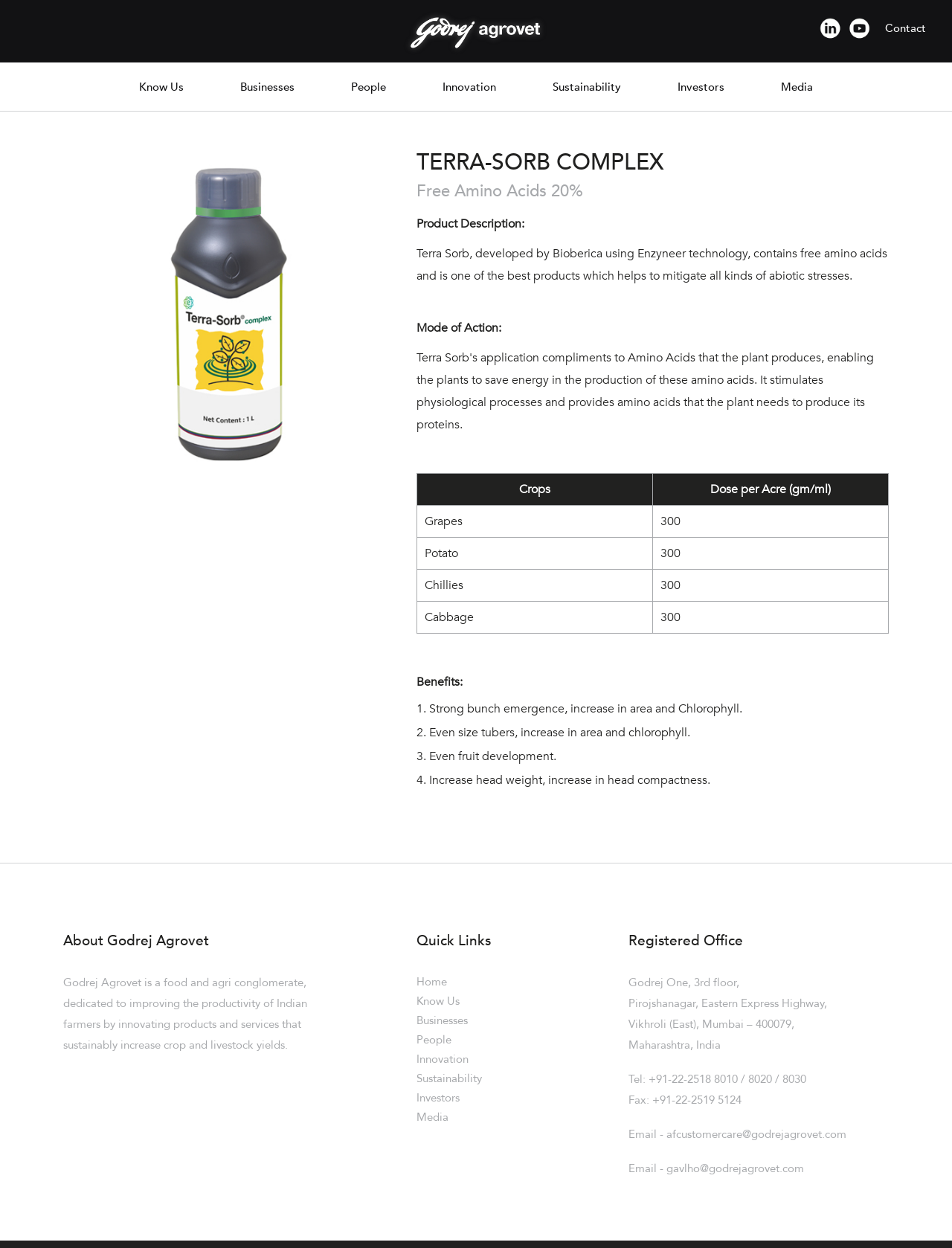What is the name of the company?
Please provide an in-depth and detailed response to the question.

The name of the company can be found in the top-left corner of the webpage, where the logo 'GCPL Logo' is located. The text 'Godrej Agrovet' is not explicitly mentioned, but it can be inferred from the logo and the context of the webpage.